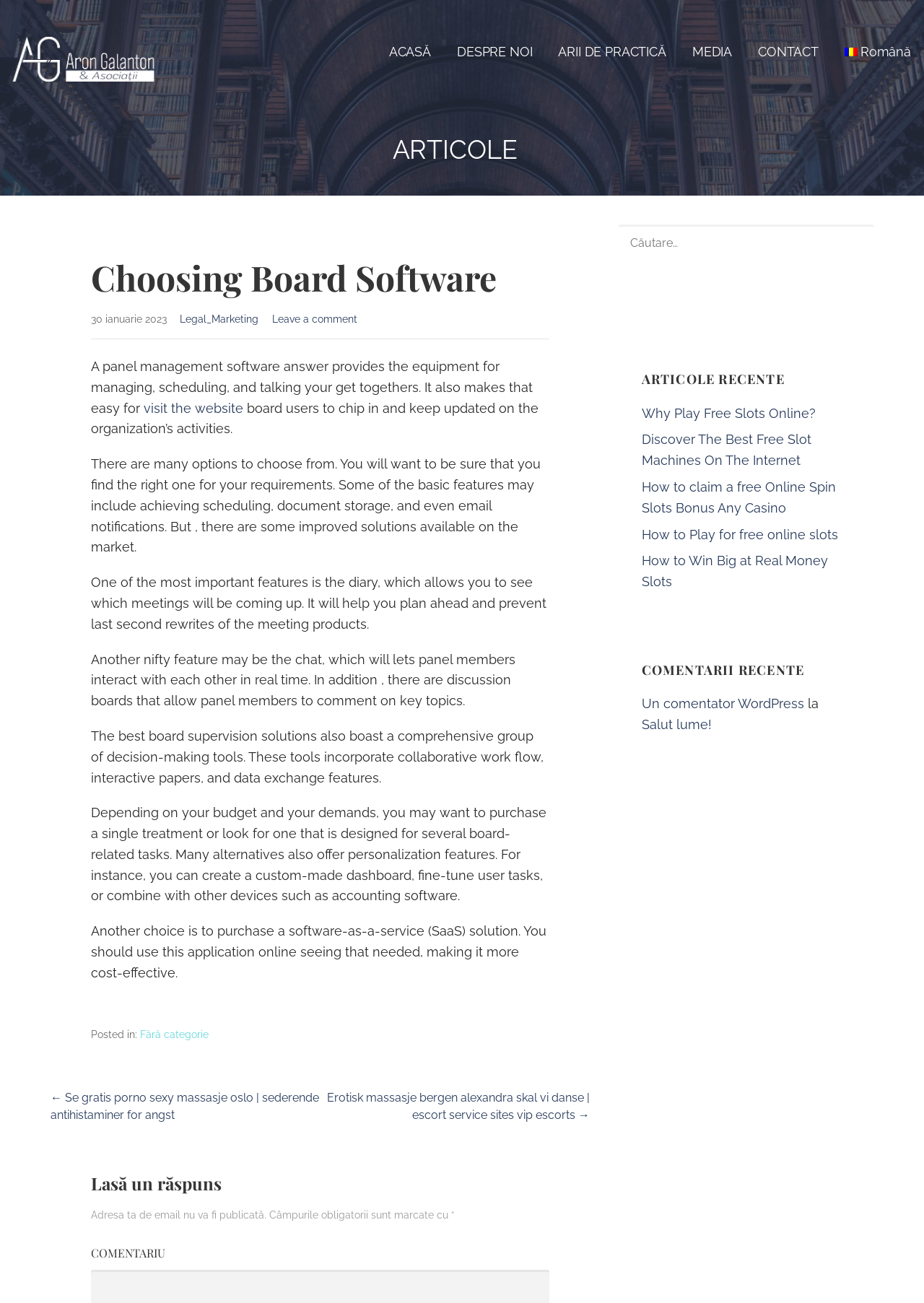Provide the bounding box coordinates in the format (top-left x, top-left y, bottom-right x, bottom-right y). All values are floating point numbers between 0 and 1. Determine the bounding box coordinate of the UI element described as: free bluechew

[0.743, 0.458, 0.84, 0.47]